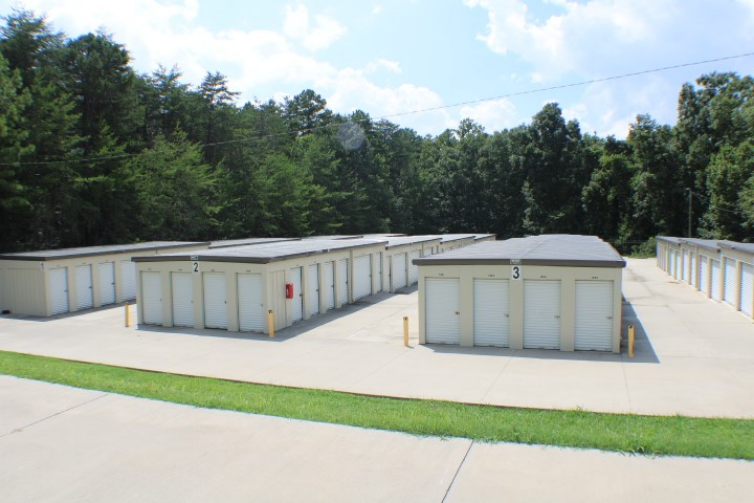Give an in-depth summary of the scene depicted in the image.

The image showcases a series of mini-storage units located in Midland, NC, ideal for organizing and storing camping gear. The building's exterior features multiple storage units, each with metal roll-up doors, arranged on a paved lot bordered by a neatly maintained green lawn. The backdrop is filled with a dense line of trees, creating a serene natural environment that complements the storage facility’s purpose—providing a secure space for outdoor enthusiasts to keep their camping equipment safe and easily accessible for future adventures. This setup is especially useful for those who may not camp regularly but require access to their gear when the opportunity arises.